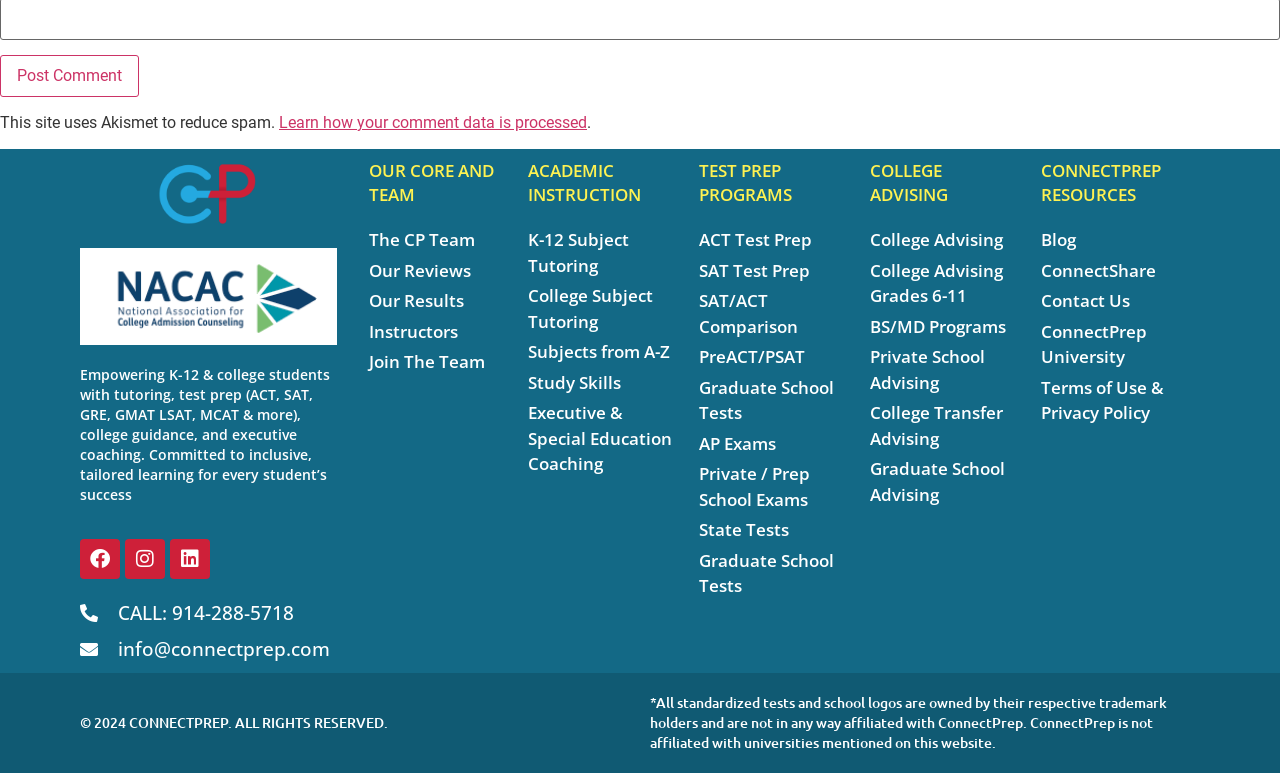Can you determine the bounding box coordinates of the area that needs to be clicked to fulfill the following instruction: "Visit the Facebook page"?

[0.062, 0.697, 0.094, 0.749]